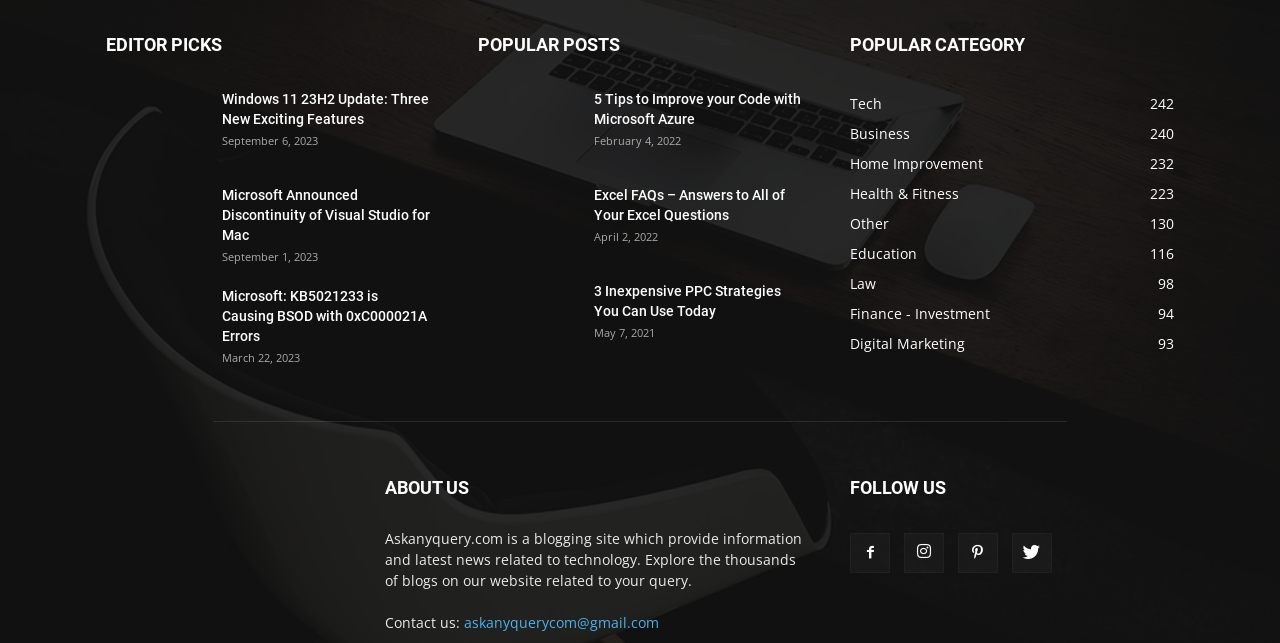Locate the coordinates of the bounding box for the clickable region that fulfills this instruction: "View the 'POPULAR POSTS' section".

[0.373, 0.046, 0.627, 0.091]